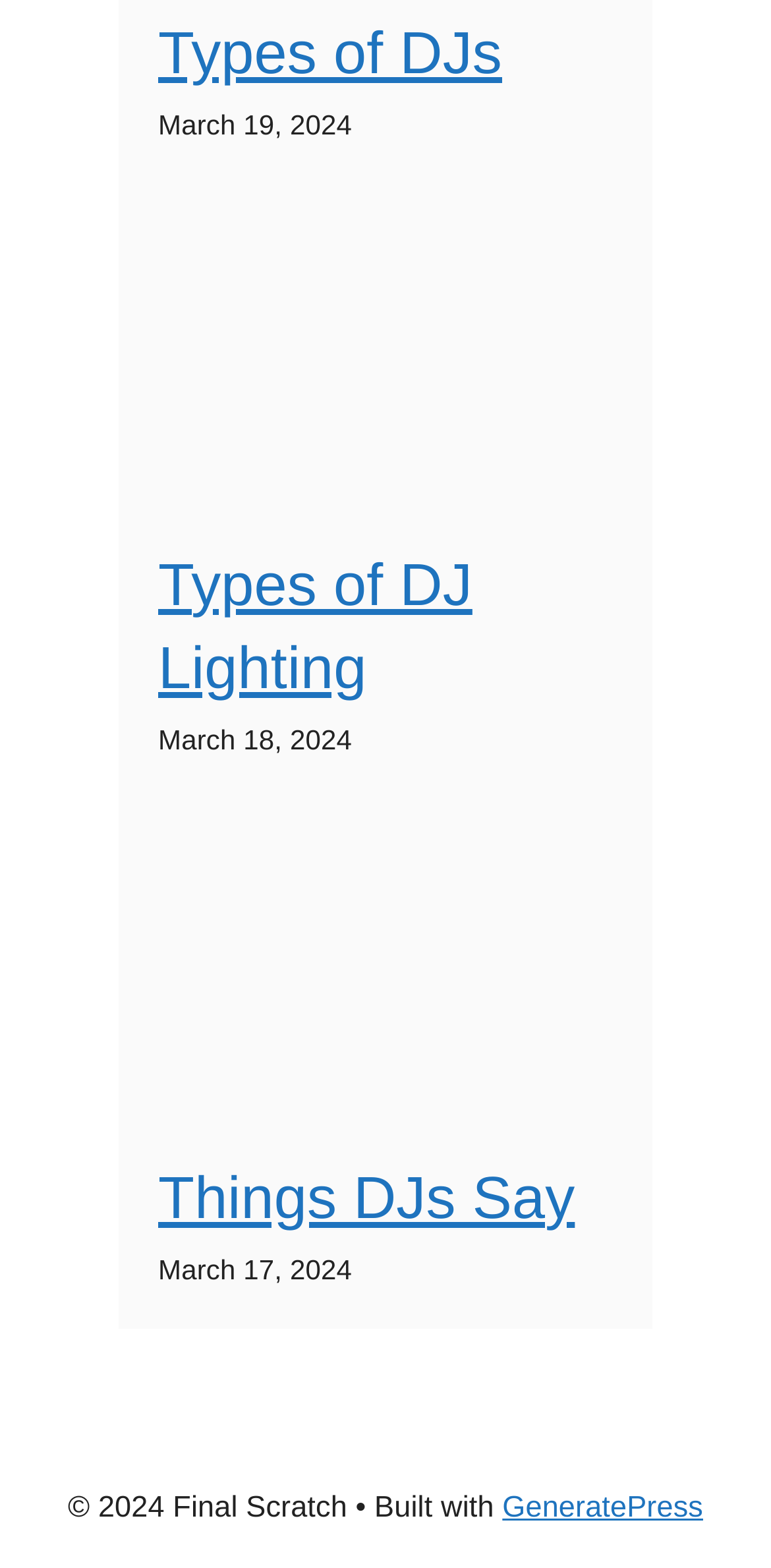What is the last update date of the webpage?
Please ensure your answer is as detailed and informative as possible.

I found the last update date of the webpage by looking at the StaticText element with the OCR text 'Last update on 2024-06-05 / Affiliate links / Images from Amazon Product Advertising API' which is located at the bottom of the webpage.